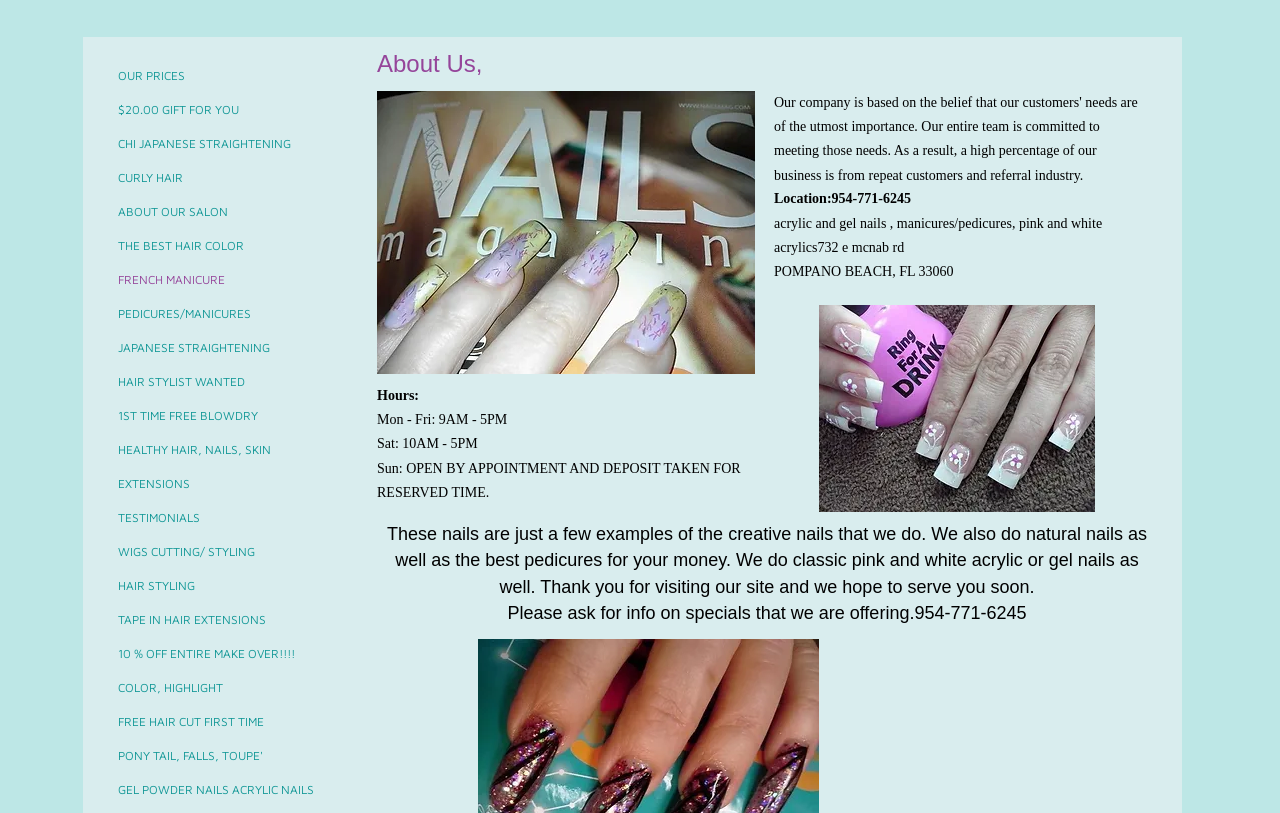Use a single word or phrase to answer the question:
What type of nail designs do they offer?

Creative and classic designs